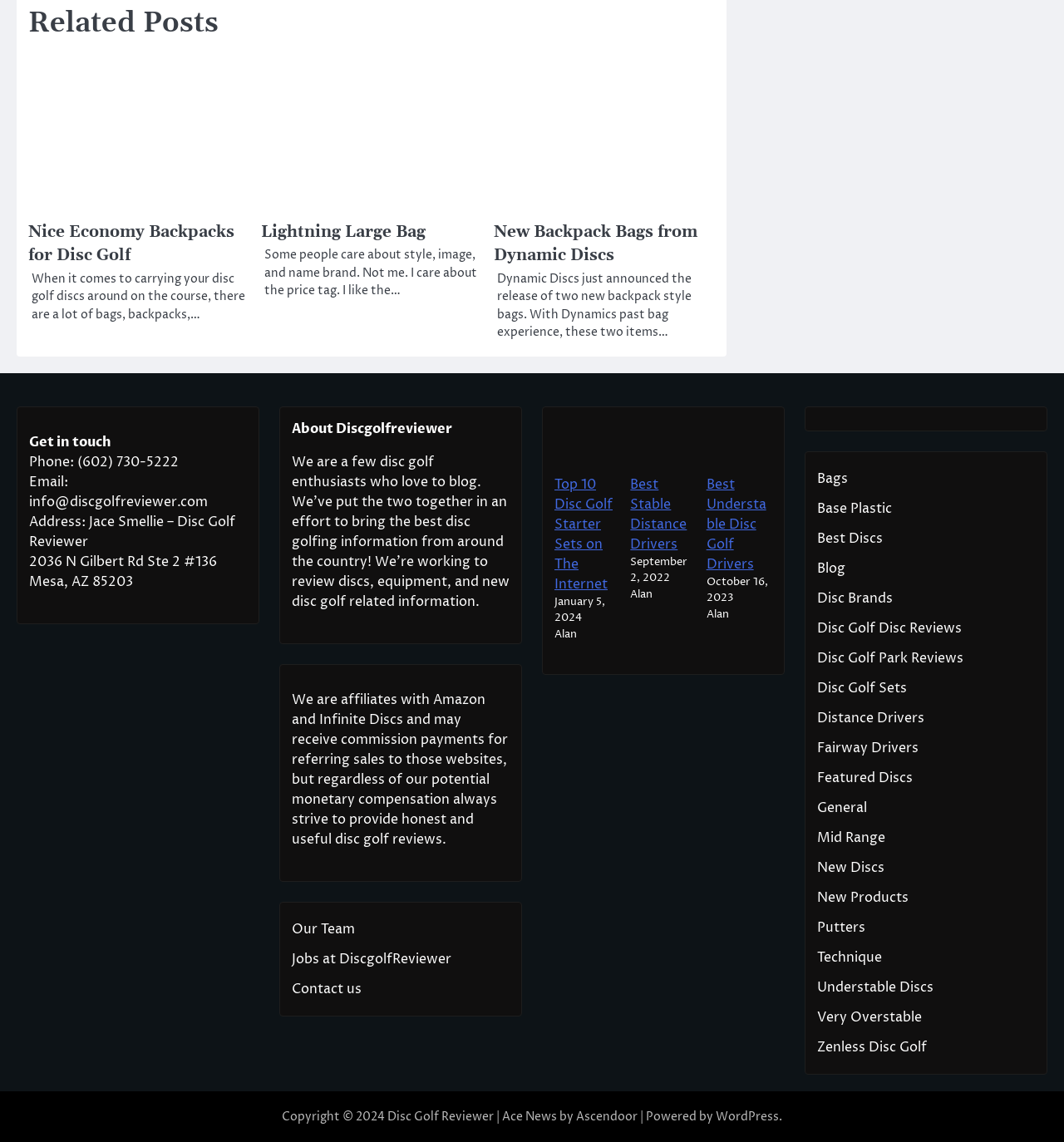Specify the bounding box coordinates of the area that needs to be clicked to achieve the following instruction: "Check 'Copyright © 2024'".

[0.265, 0.971, 0.364, 0.985]